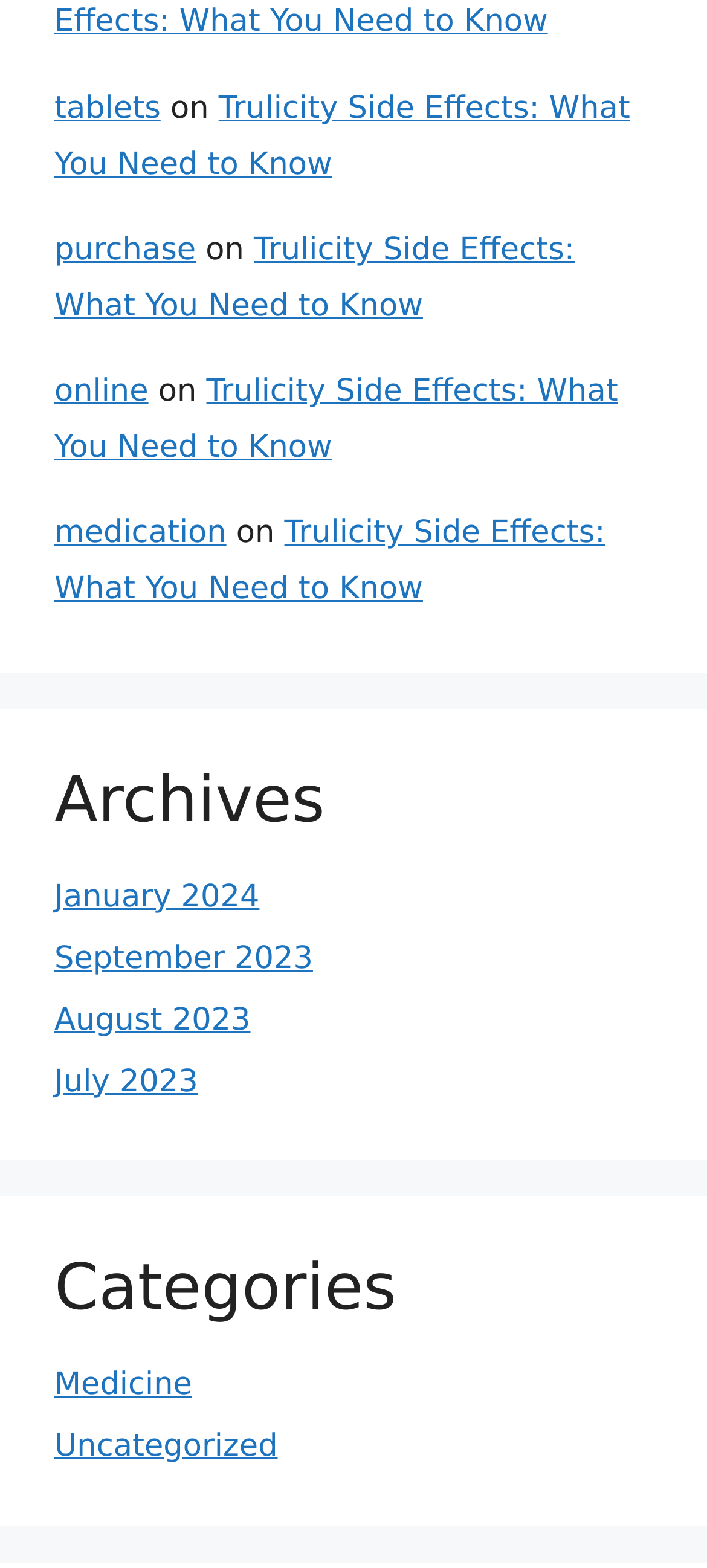Respond to the following question using a concise word or phrase: 
How many archive links are available?

4